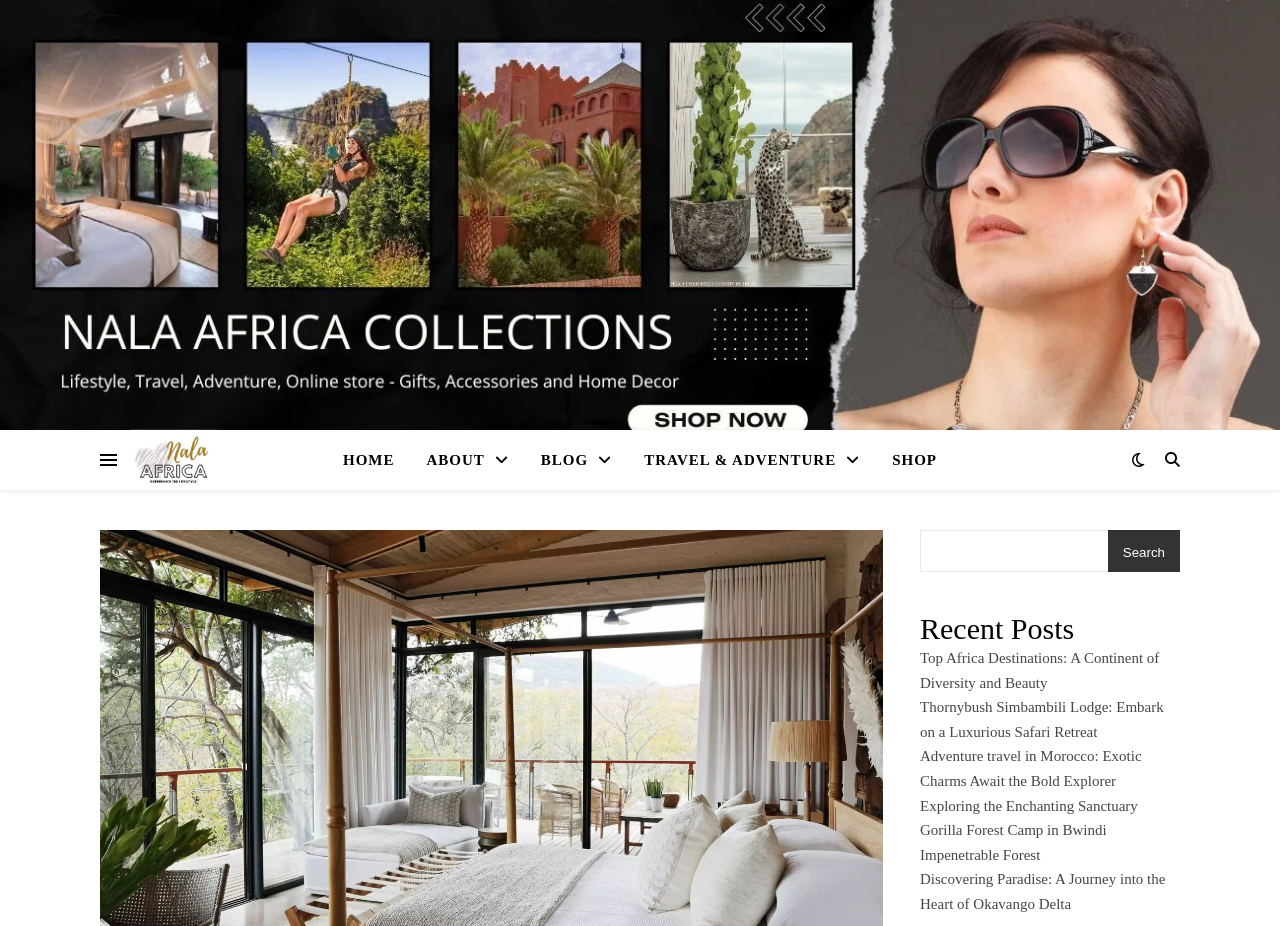Can you identify the bounding box coordinates of the clickable region needed to carry out this instruction: 'Explore the SHOP section'? The coordinates should be four float numbers within the range of 0 to 1, stated as [left, top, right, bottom].

[0.684, 0.464, 0.732, 0.529]